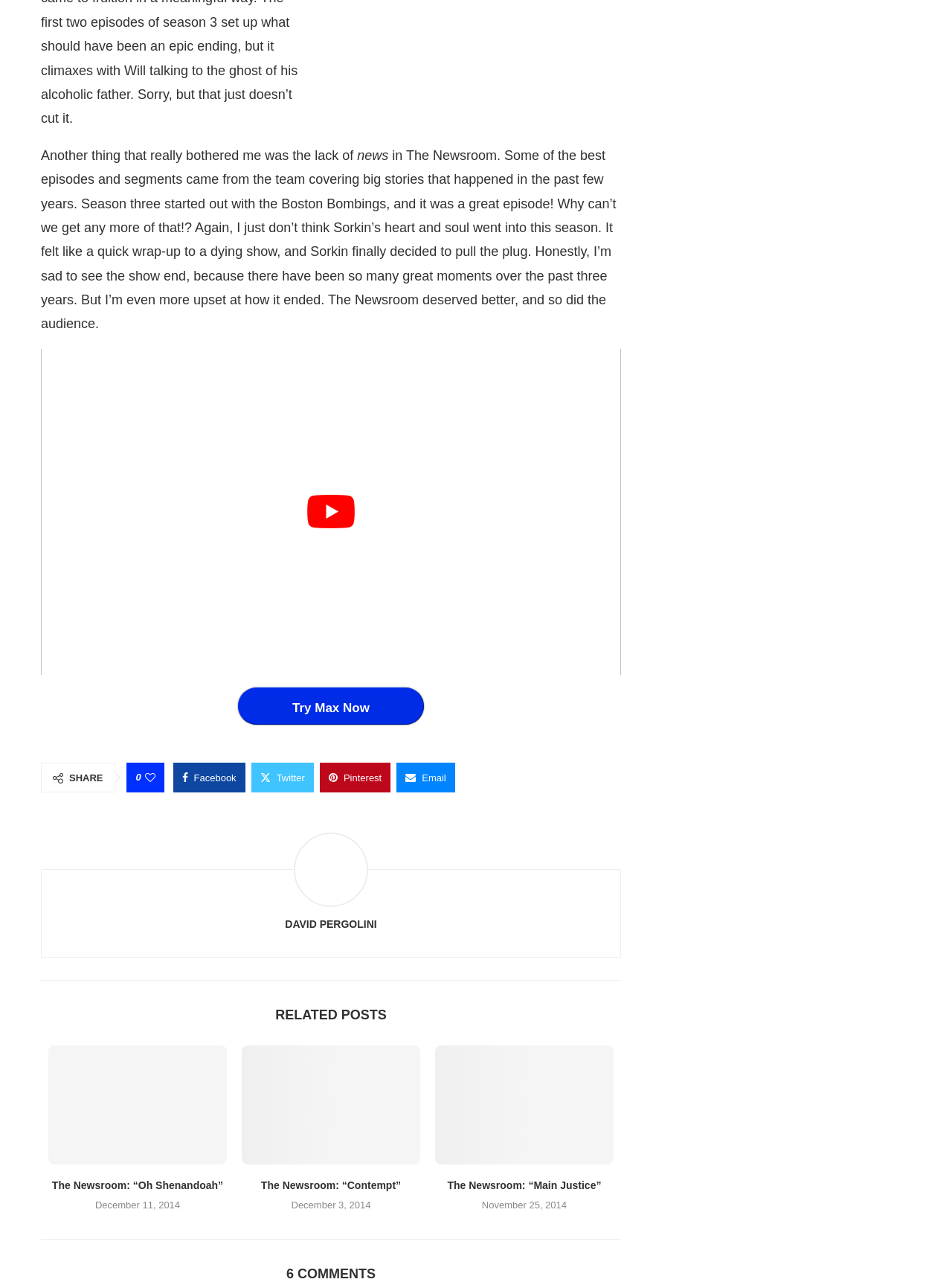Identify the bounding box coordinates for the element you need to click to achieve the following task: "try Max Now". The coordinates must be four float values ranging from 0 to 1, formatted as [left, top, right, bottom].

[0.25, 0.535, 0.445, 0.564]